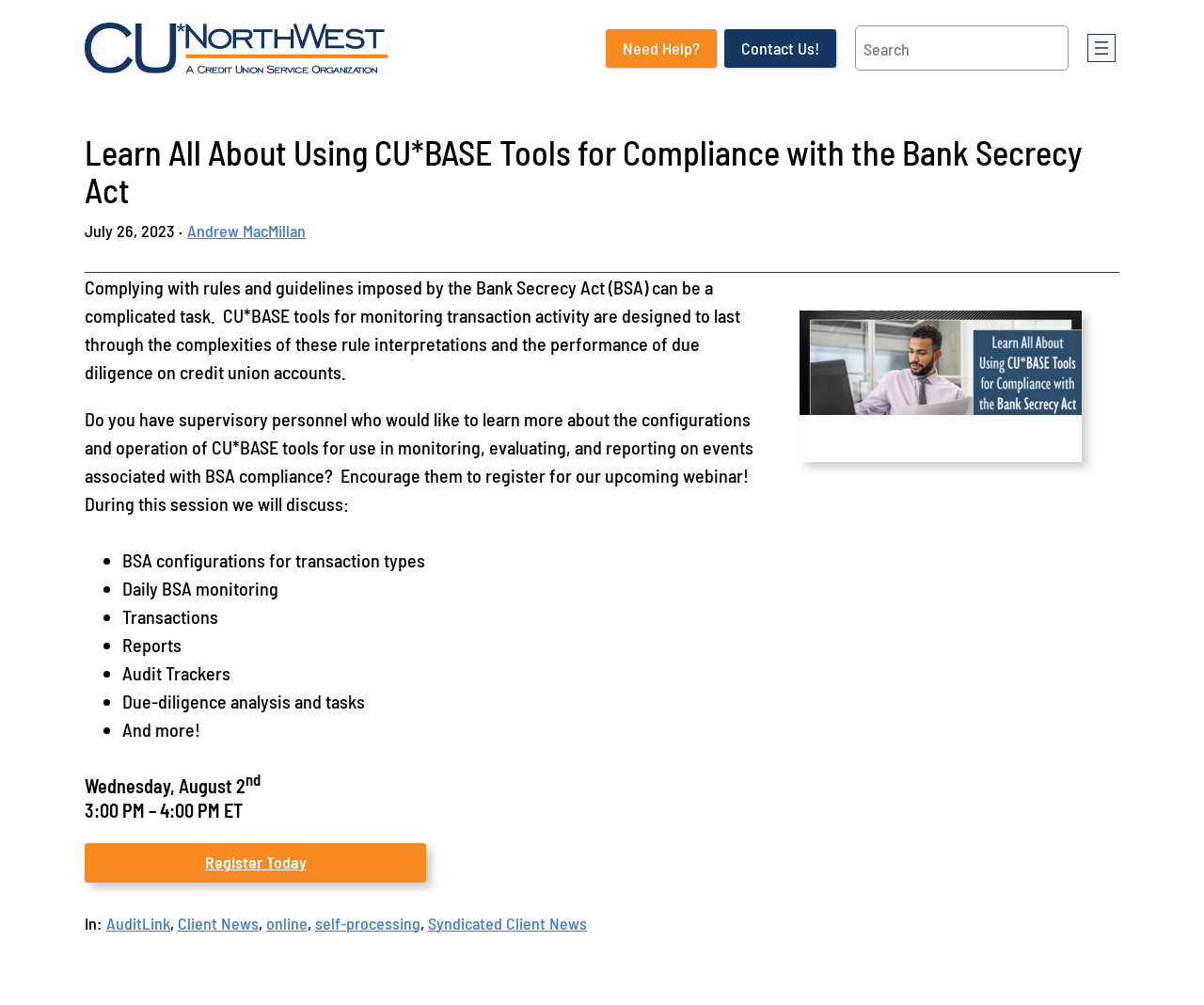Extract the bounding box coordinates of the UI element described by: "AuditLink". The coordinates should include four float numbers ranging from 0 to 1, e.g., [left, top, right, bottom].

[0.088, 0.908, 0.141, 0.929]